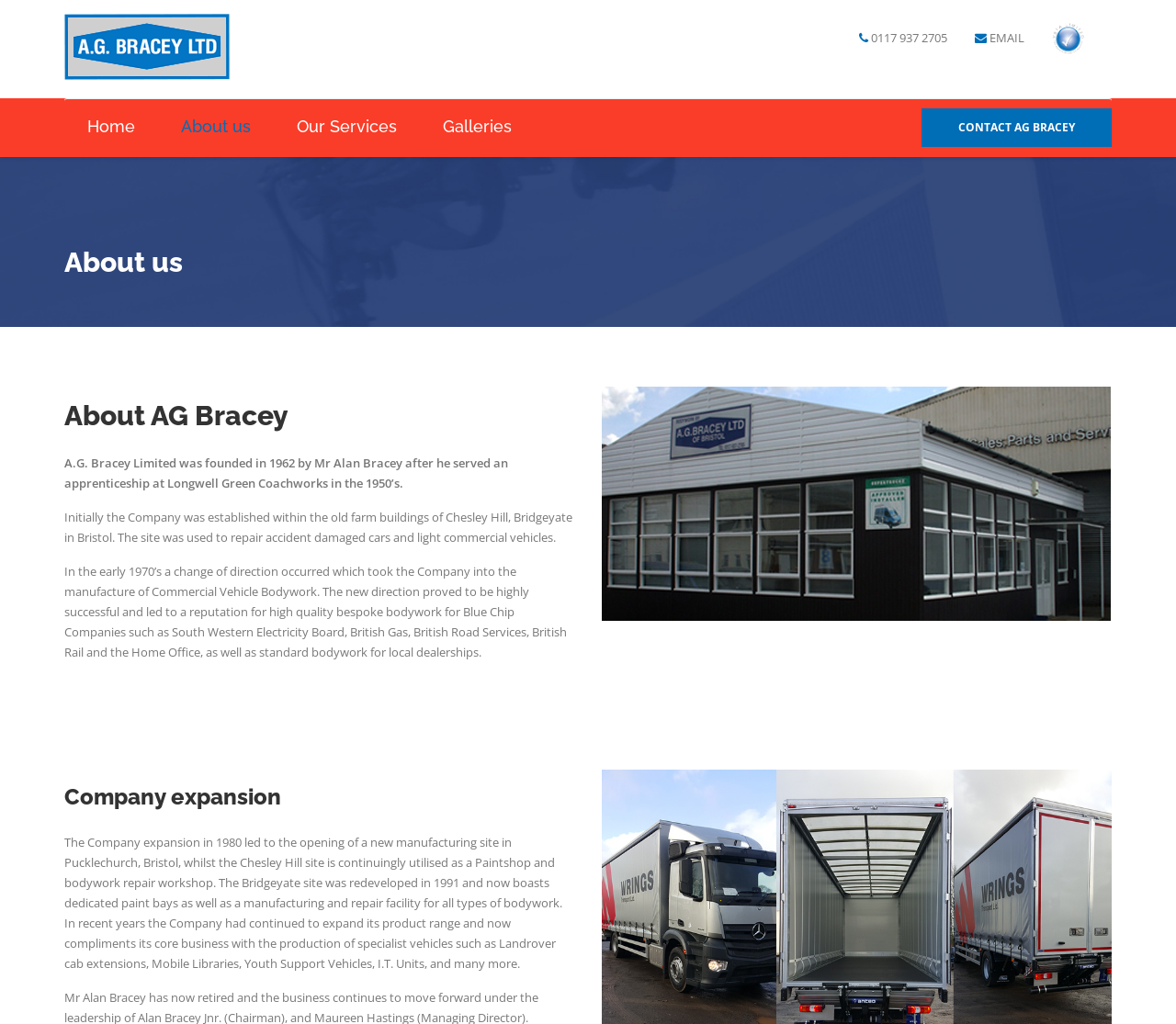From the element description Contact AG Bracey, predict the bounding box coordinates of the UI element. The coordinates must be specified in the format (top-left x, top-left y, bottom-right x, bottom-right y) and should be within the 0 to 1 range.

[0.784, 0.106, 0.945, 0.143]